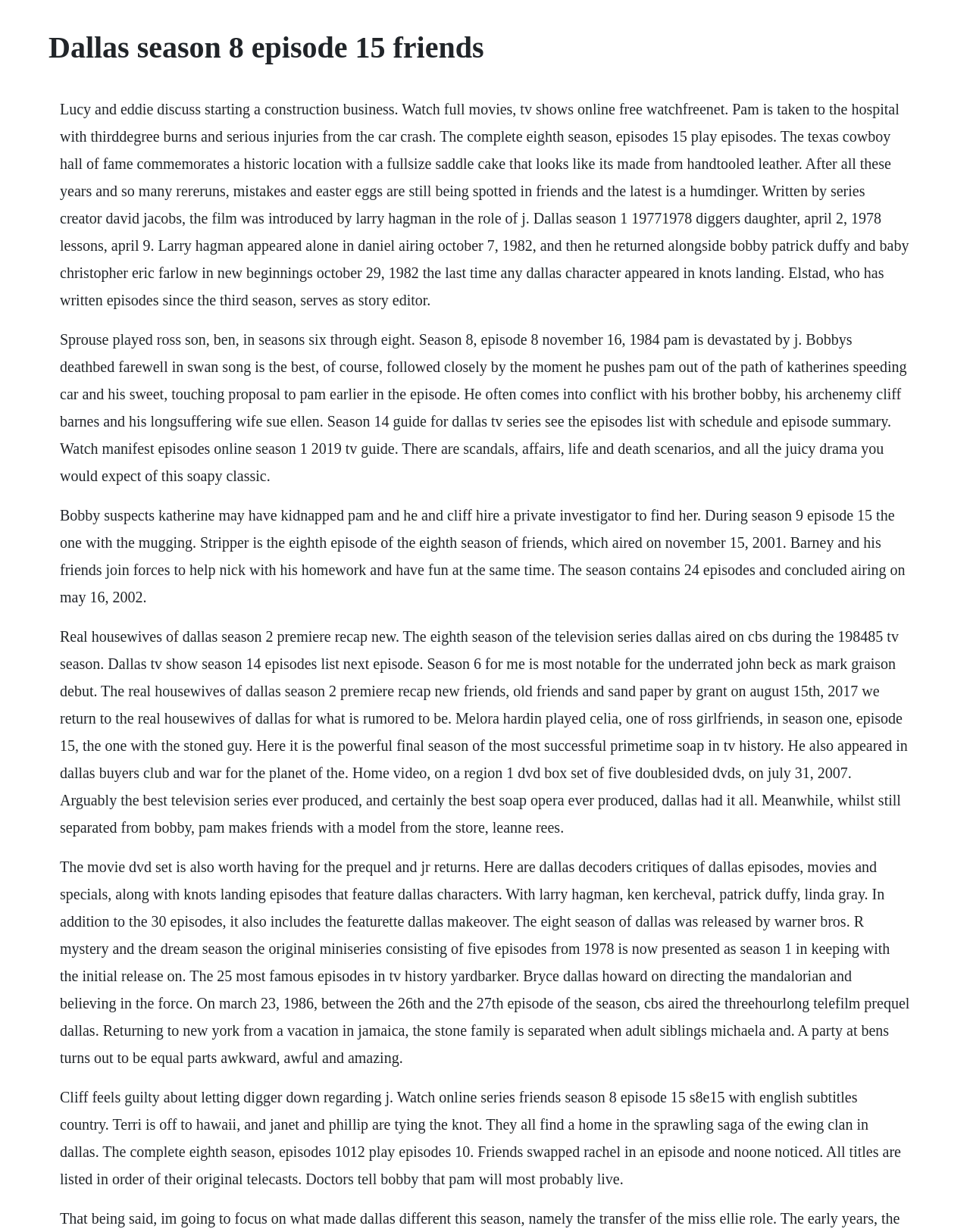Who played Ross's son in Friends?
Please provide a comprehensive answer based on the contents of the image.

The webpage mentions that Sprouse played Ross's son, Ben, in seasons six through eight of Friends, indicating that Ben Geller is the character being referred to.